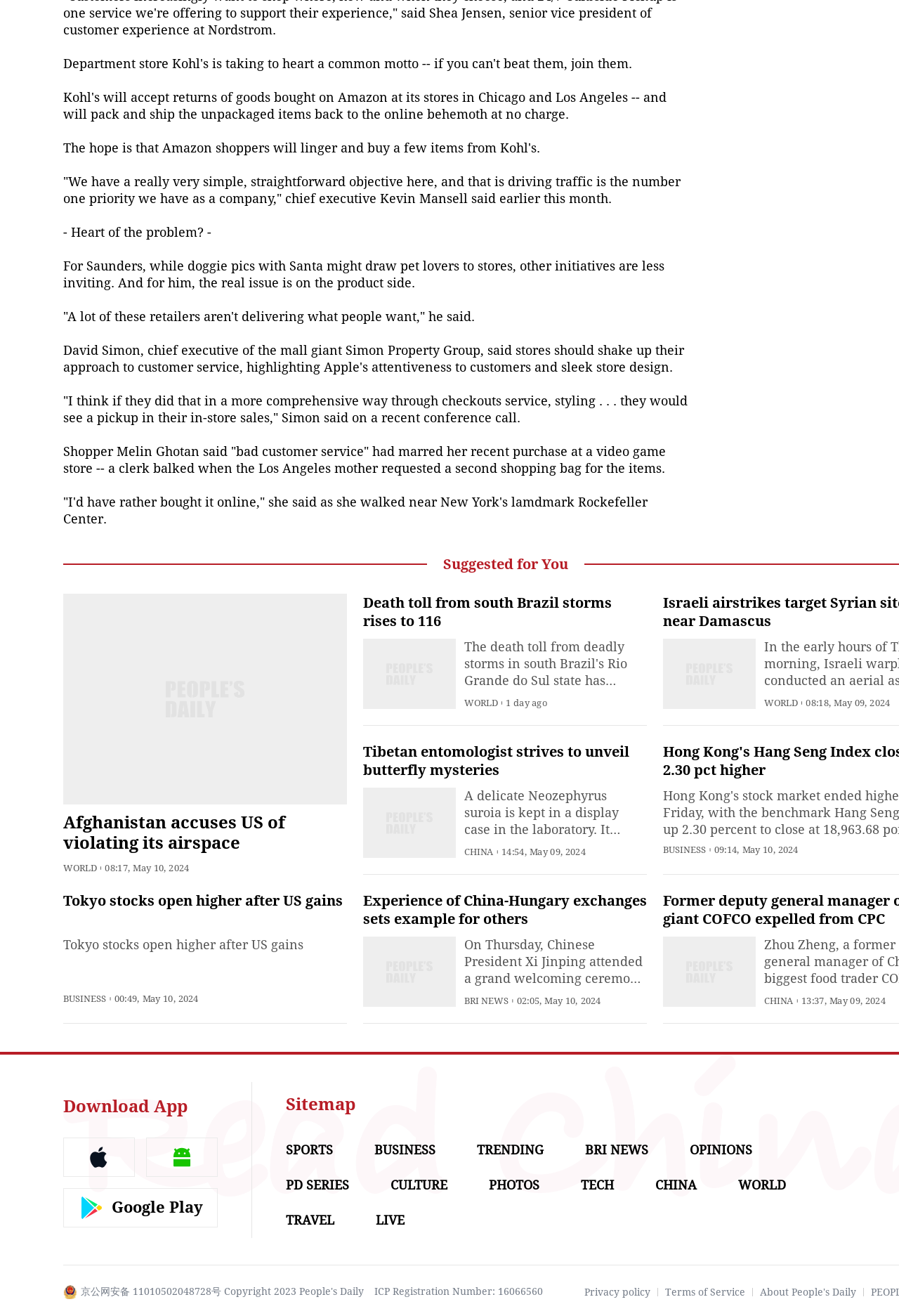Identify the bounding box coordinates of the element that should be clicked to fulfill this task: "Check the trending news". The coordinates should be provided as four float numbers between 0 and 1, i.e., [left, top, right, bottom].

[0.53, 0.868, 0.605, 0.879]